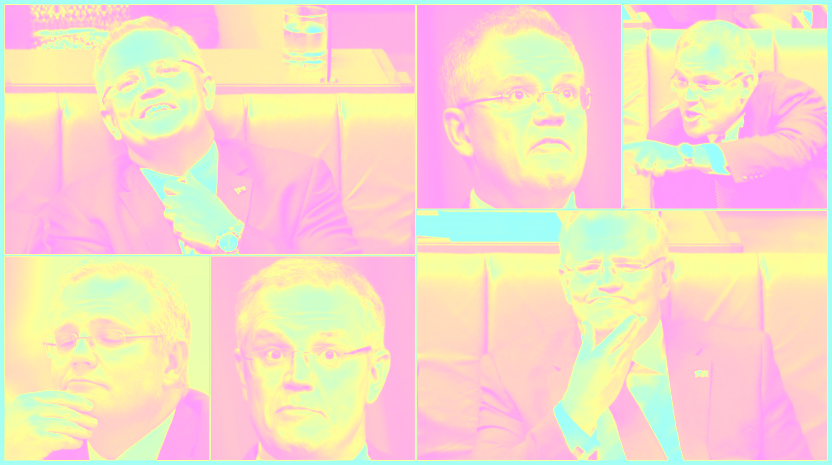Offer a detailed caption for the image presented.

The image features multiple expressions of Scott Morrison, the former Prime Minister of Australia, captured during a tense moment in Parliament. The arrangement includes a collage of his various facial reactions—ranging from contemplation to frustration. This snapshot illustrates the emotional intensity surrounding budget discussions, particularly emphasizing the strain and scrutiny faced by leaders during critical financial announcements. The juxtaposition of his serious demeanor against the backdrop of parliamentary seating further underscores the high-pressure environment of political debates.